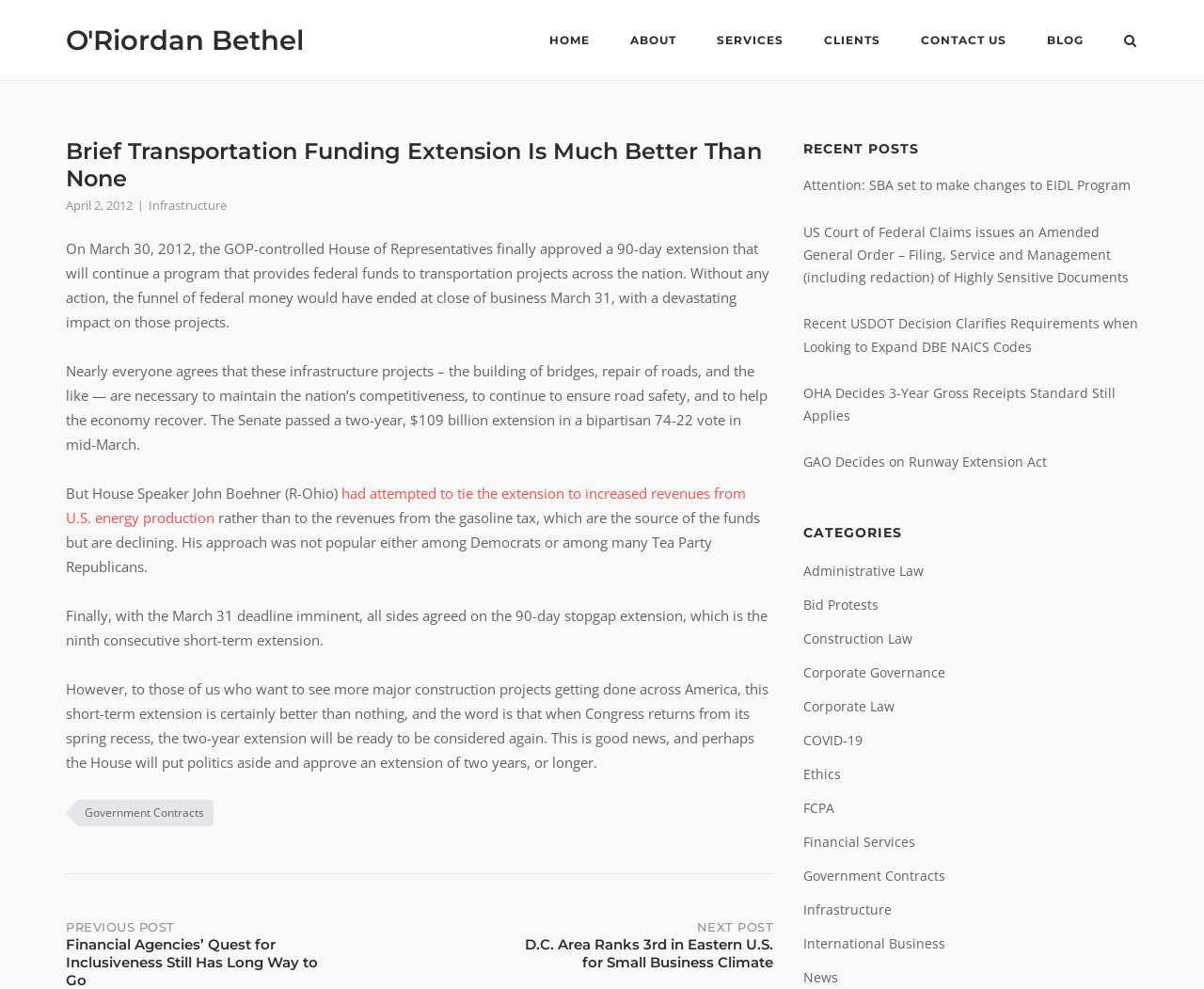Determine the bounding box coordinates of the clickable element to complete this instruction: "View the 'Infrastructure' category". Provide the coordinates in the format of four float numbers between 0 and 1, [left, top, right, bottom].

[0.667, 0.907, 0.74, 0.933]